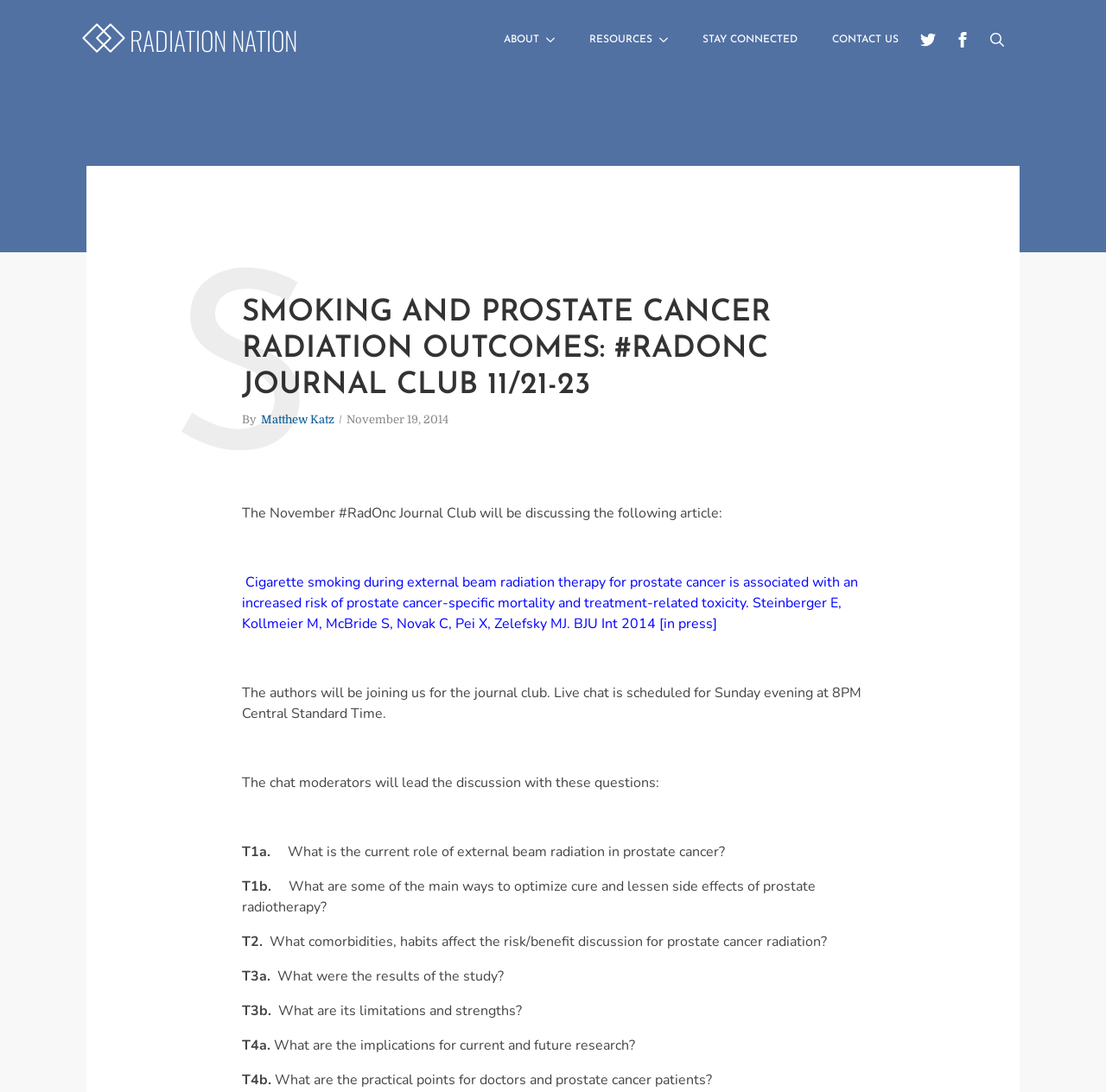What is the scheduled time for the live chat?
Please answer the question as detailed as possible based on the image.

The scheduled time for the live chat can be determined by reading the text 'Live chat is scheduled for Sunday evening at 8PM Central Standard Time' on the webpage.